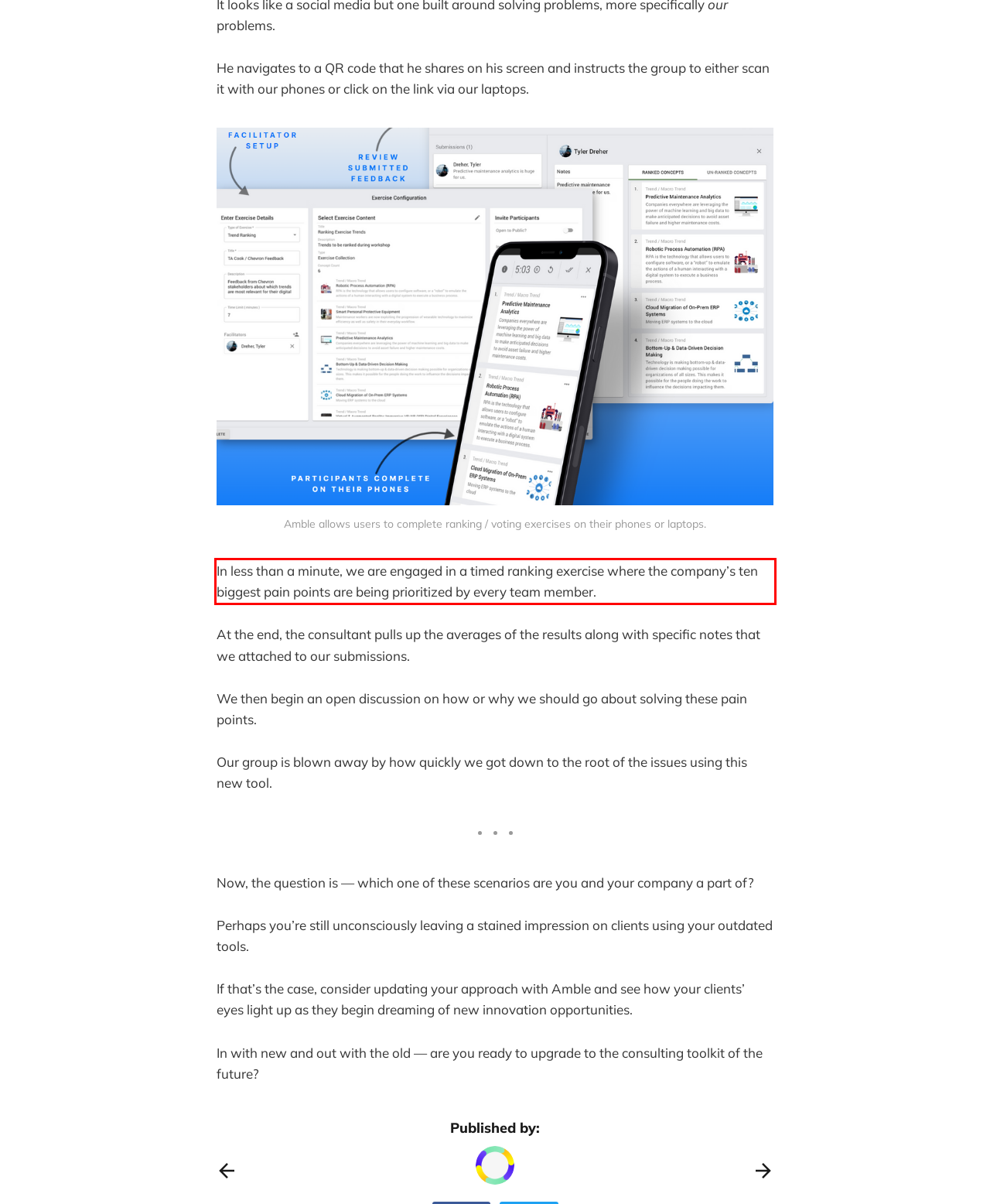You have a screenshot of a webpage, and there is a red bounding box around a UI element. Utilize OCR to extract the text within this red bounding box.

In less than a minute, we are engaged in a timed ranking exercise where the company’s ten biggest pain points are being prioritized by every team member.